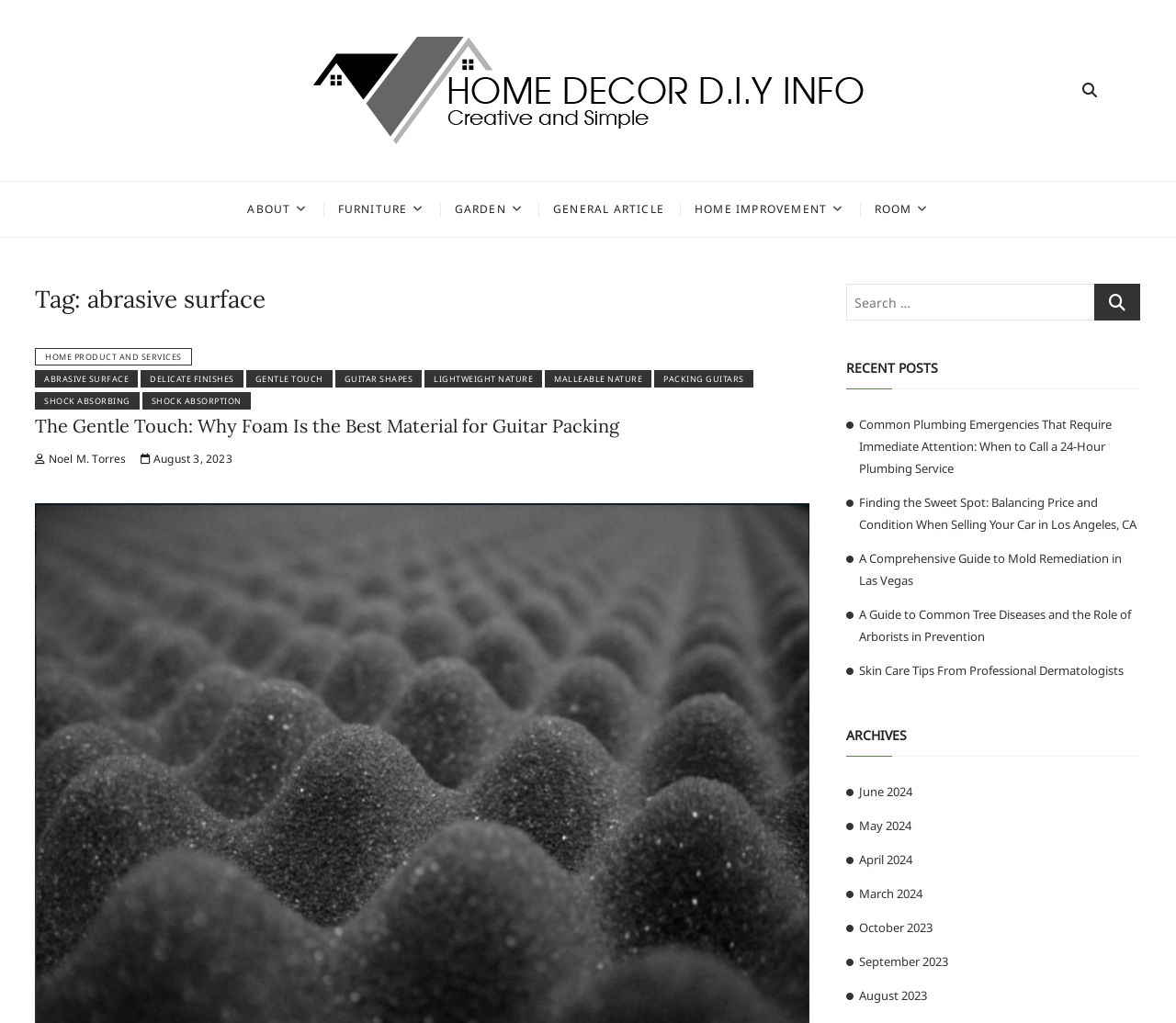Determine the bounding box coordinates of the clickable region to carry out the instruction: "View August 2023 archives".

[0.73, 0.965, 0.788, 0.981]